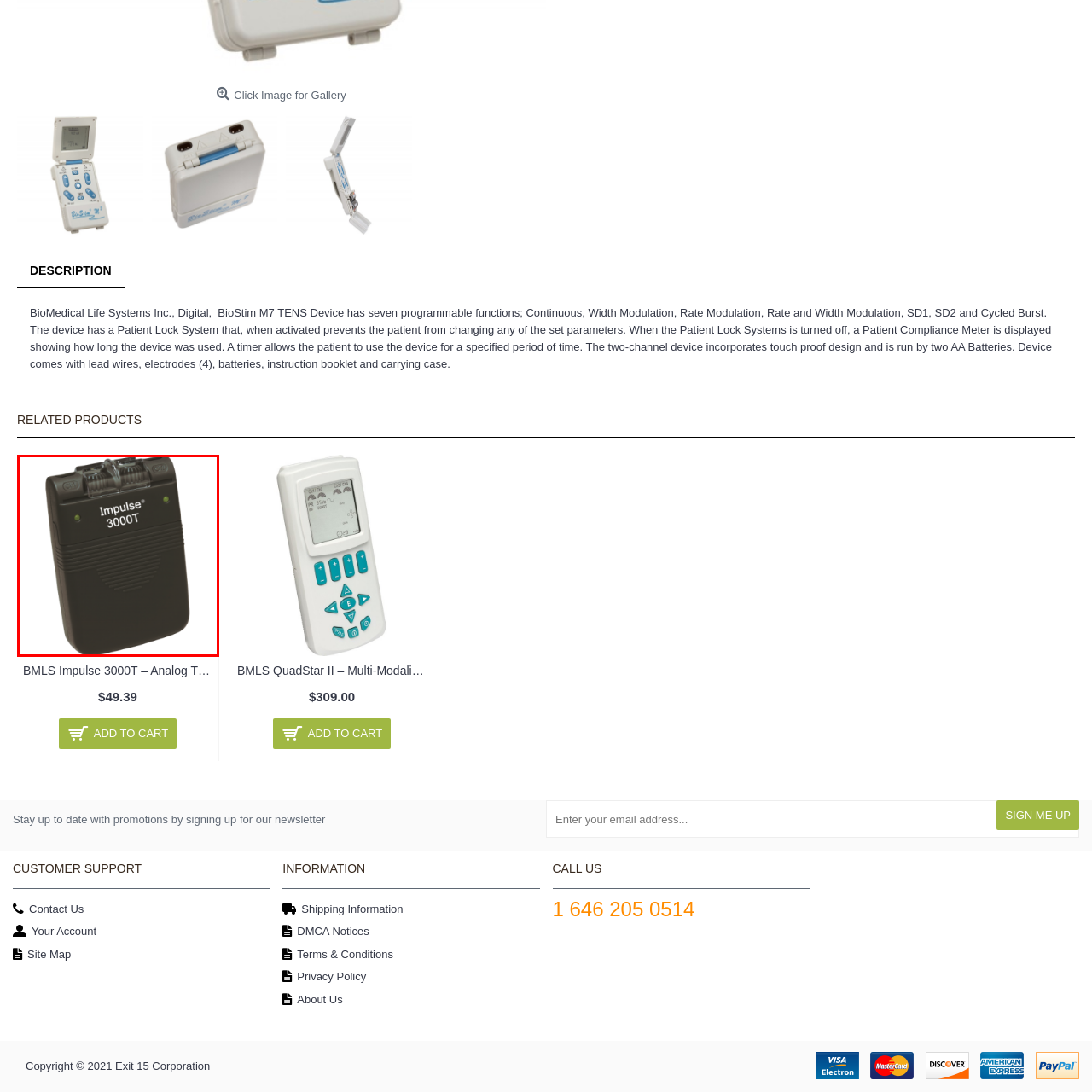What is the cost of the device?
Study the area inside the red bounding box in the image and answer the question in detail.

The device is offered at a competitive cost of $49.39, making it an affordable option for individuals seeking to manage pain effectively at home or on the go.